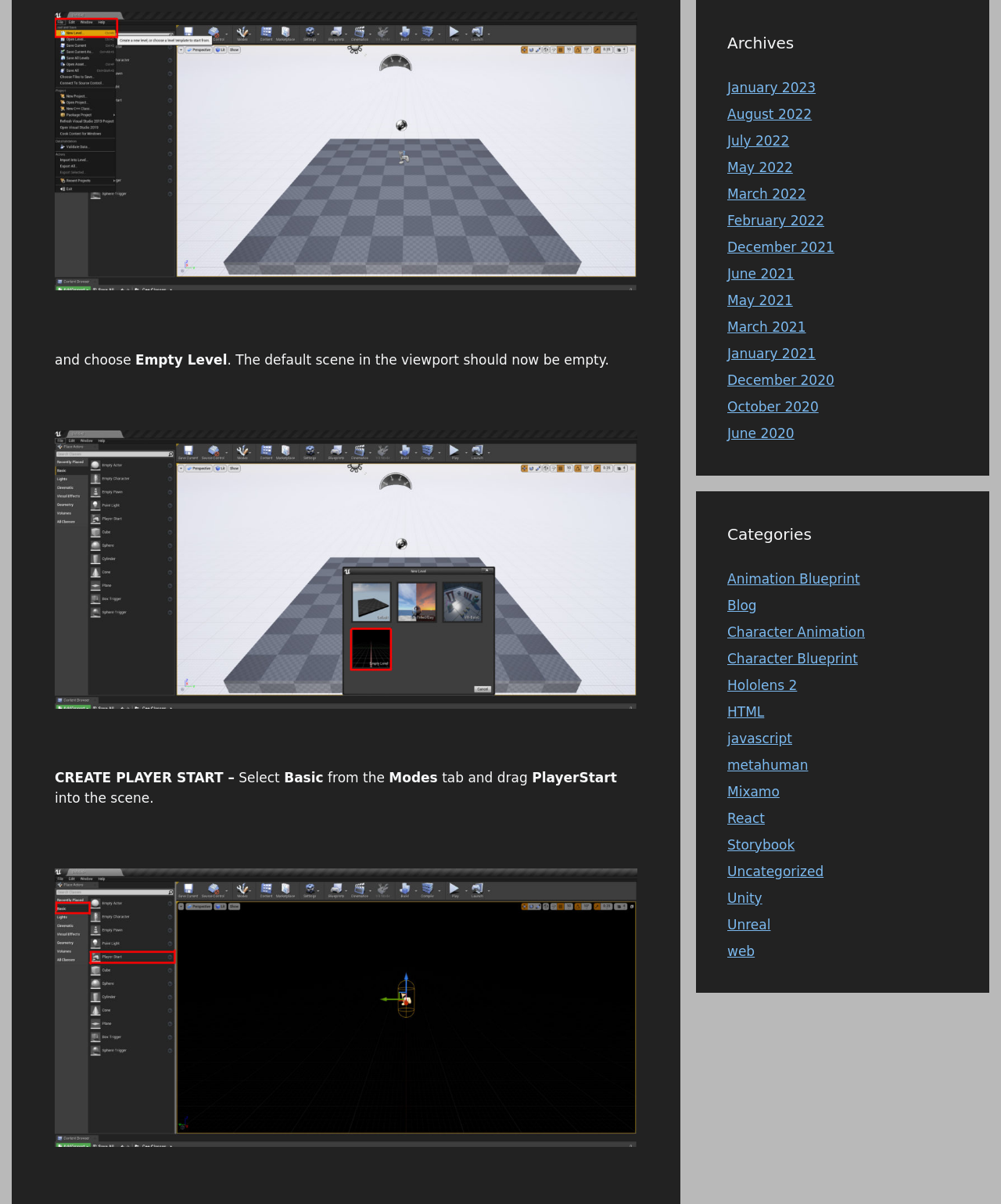Given the description: "Unreal", determine the bounding box coordinates of the UI element. The coordinates should be formatted as four float numbers between 0 and 1, [left, top, right, bottom].

[0.727, 0.761, 0.77, 0.774]